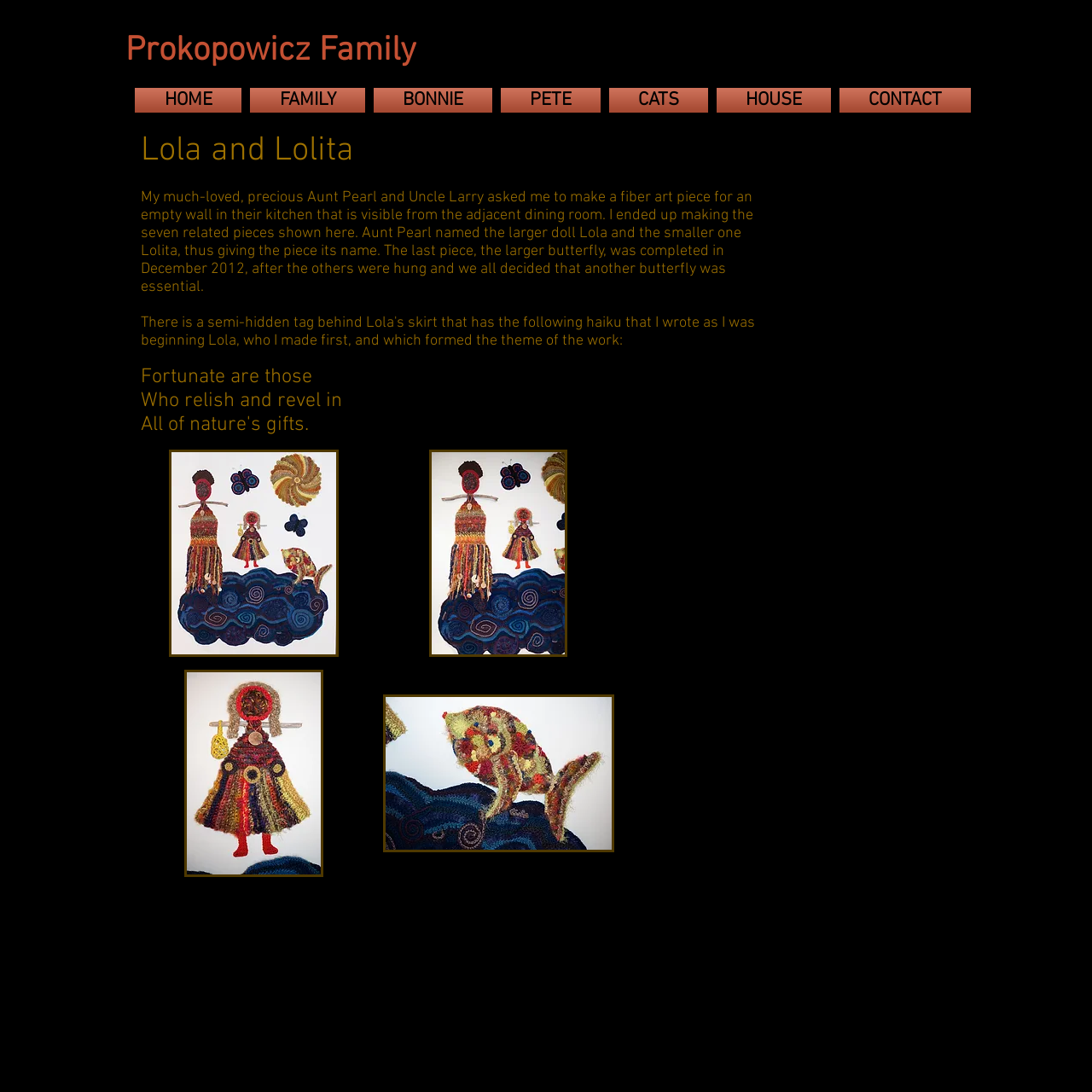Please specify the bounding box coordinates of the region to click in order to perform the following instruction: "Click on the first button in the 'Matrix gallery'".

[0.127, 0.412, 0.339, 0.602]